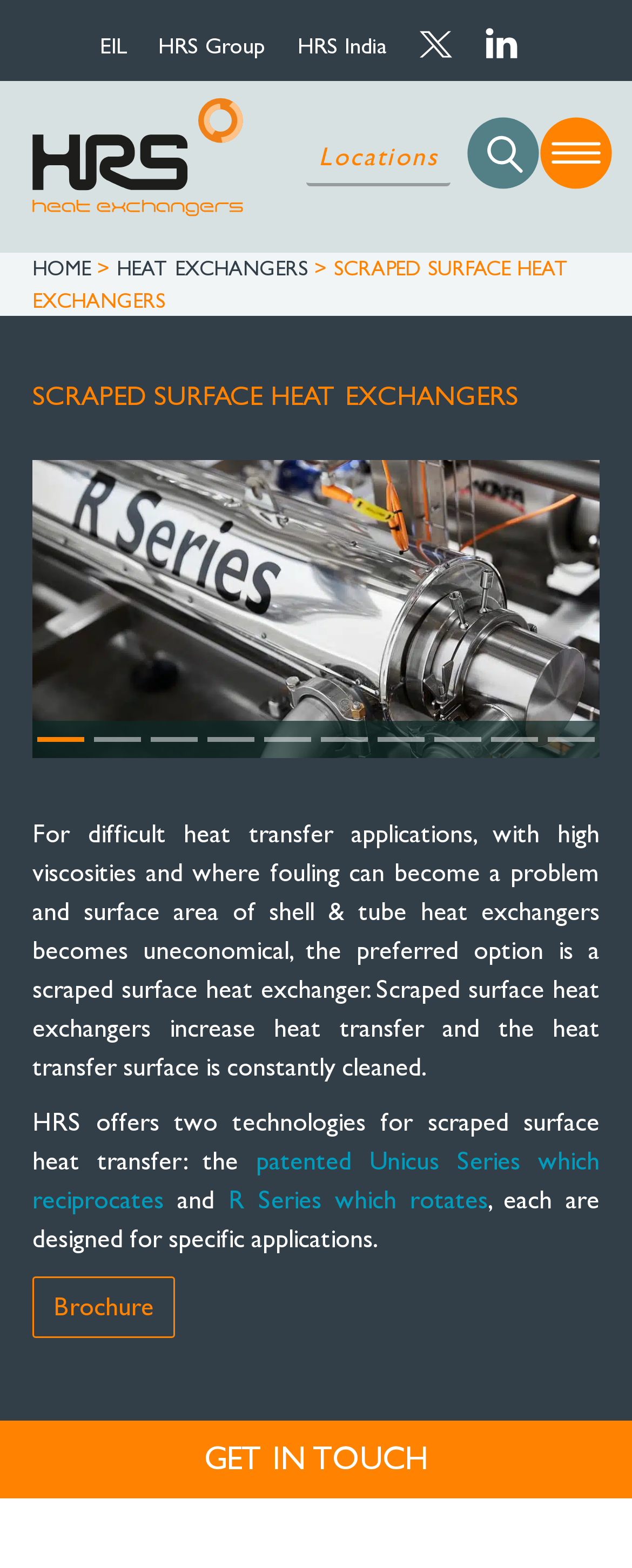Please study the image and answer the question comprehensively:
What are the two technologies offered by HRS for scraped surface heat transfer?

The text states that 'HRS offers two technologies for scraped surface heat transfer: the patented Unicus Series which reciprocates and R Series which rotates'.